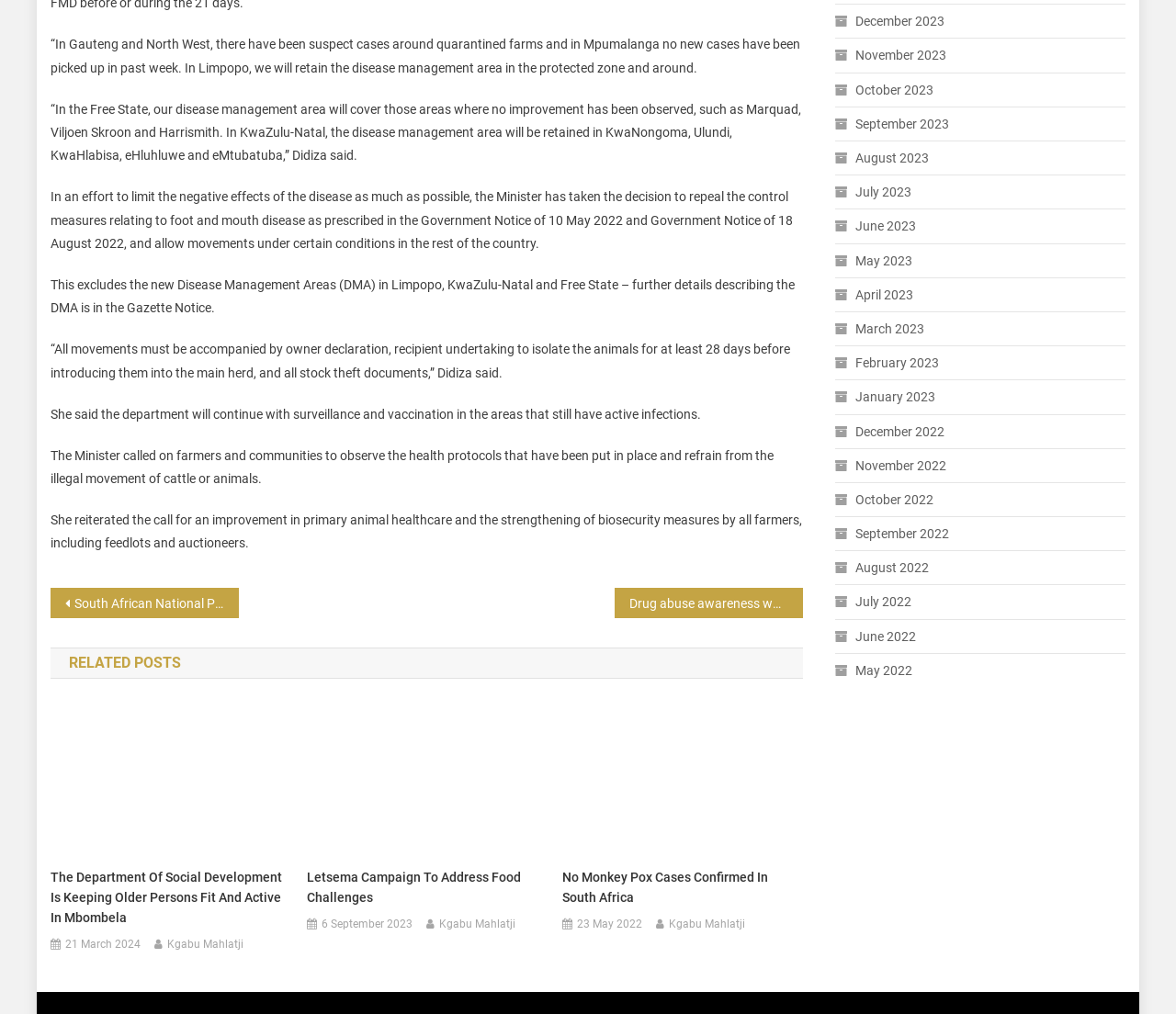Find the bounding box coordinates of the area to click in order to follow the instruction: "View 'Letsema Campaign To Address Food Challenges'".

[0.261, 0.855, 0.465, 0.895]